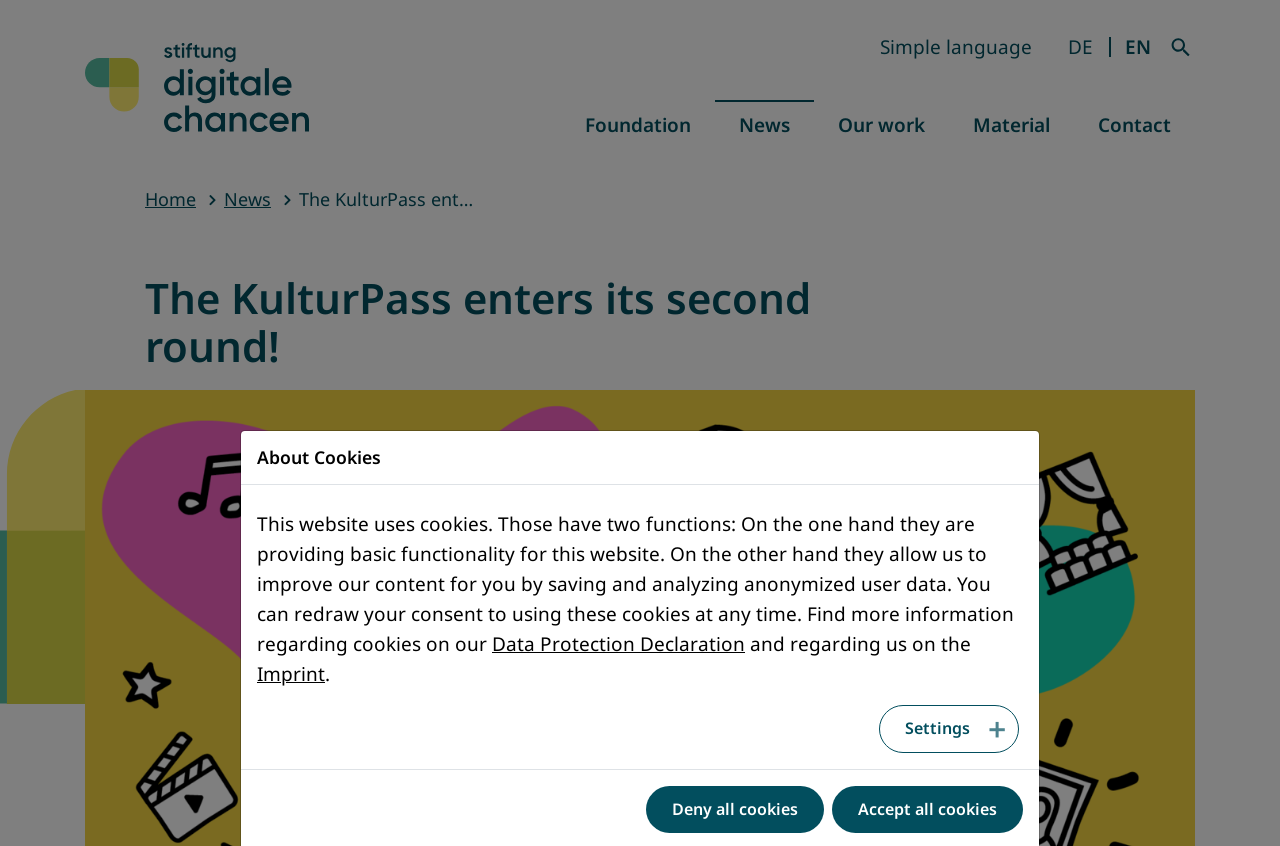Could you specify the bounding box coordinates for the clickable section to complete the following instruction: "Translate the page to English"?

[0.066, 0.786, 0.934, 0.817]